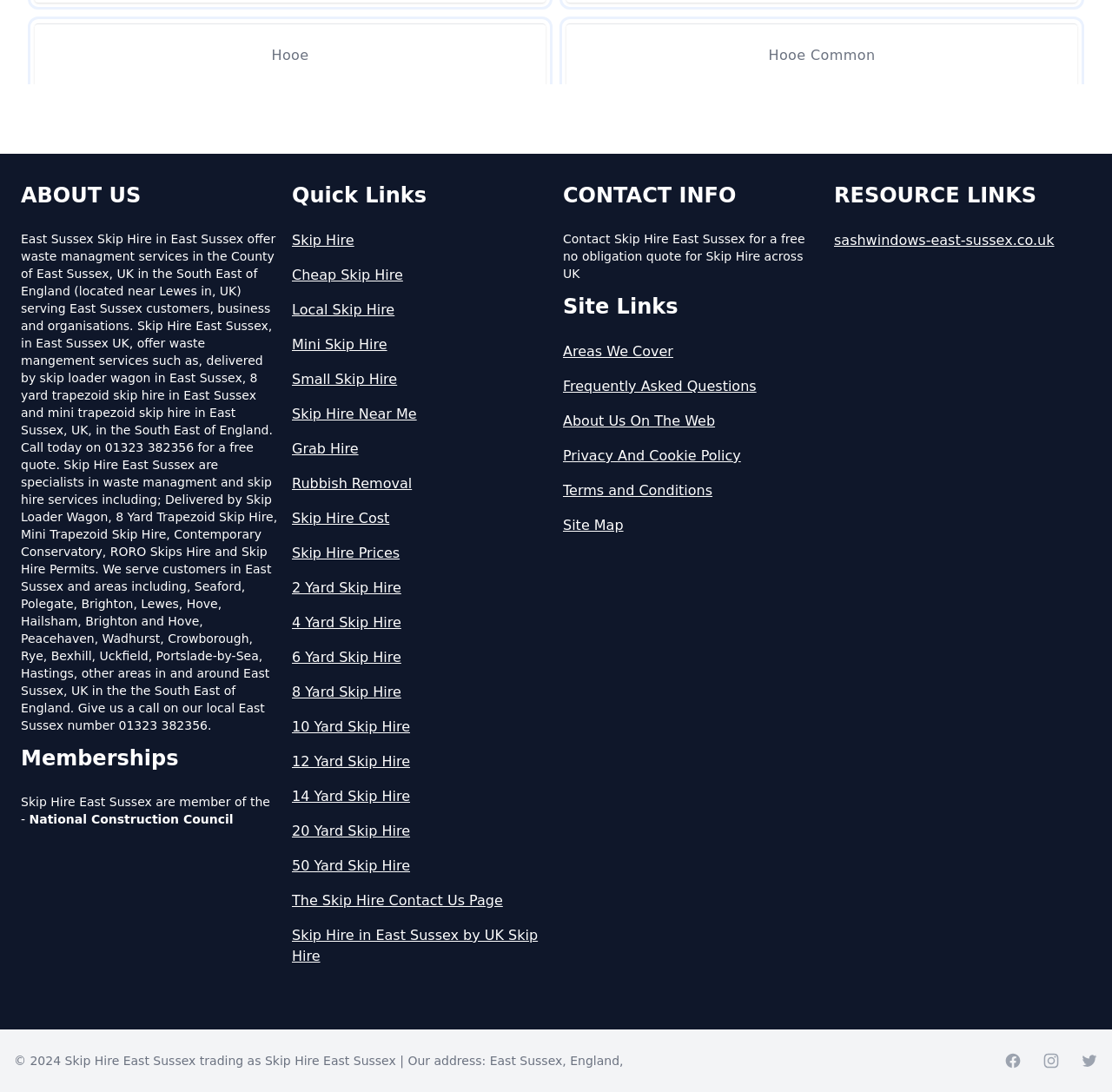Pinpoint the bounding box coordinates of the clickable area necessary to execute the following instruction: "Read about 'ABOUT US'". The coordinates should be given as four float numbers between 0 and 1, namely [left, top, right, bottom].

[0.019, 0.166, 0.25, 0.192]